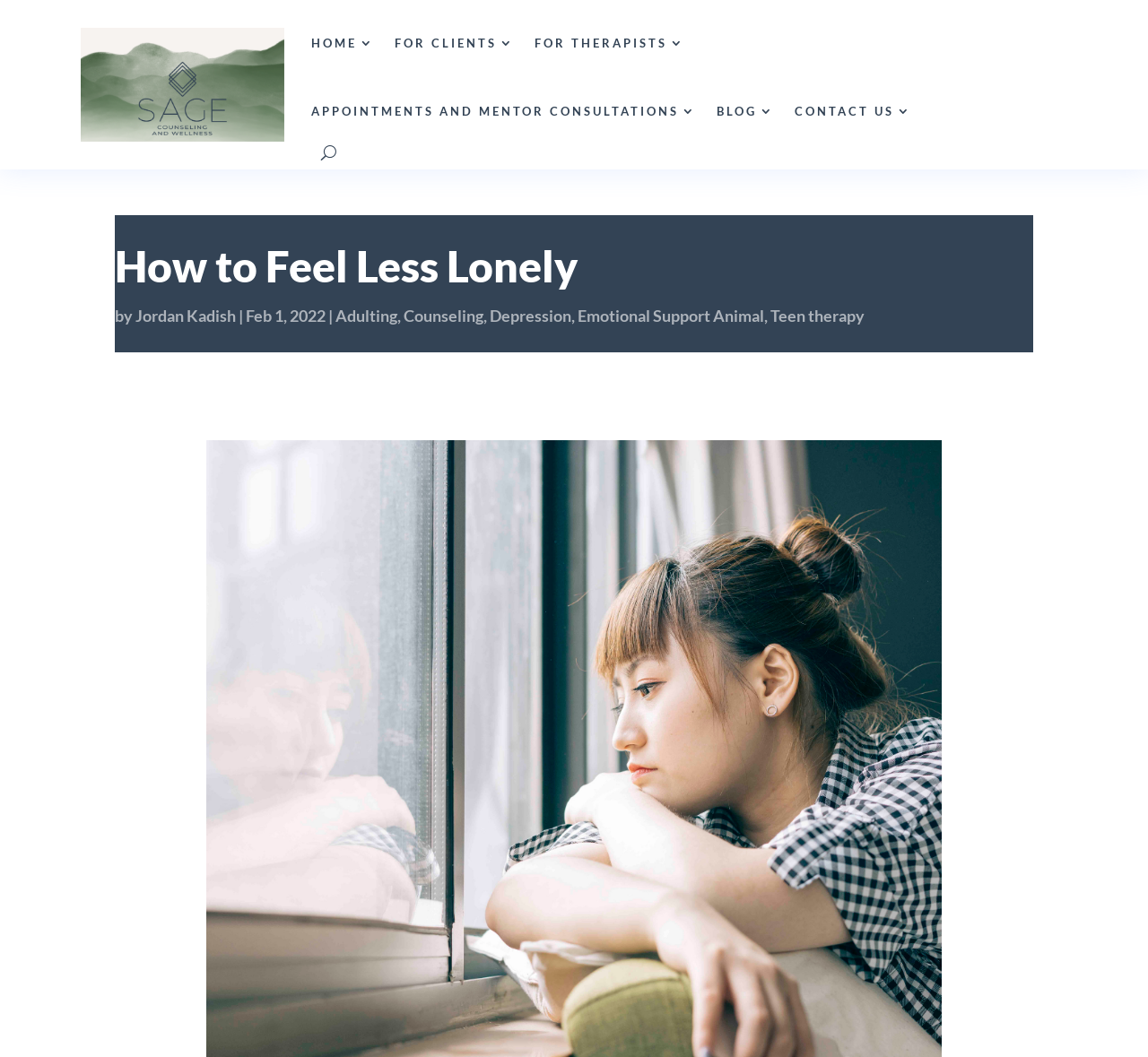Select the bounding box coordinates of the element I need to click to carry out the following instruction: "learn about adulting".

[0.292, 0.289, 0.346, 0.308]